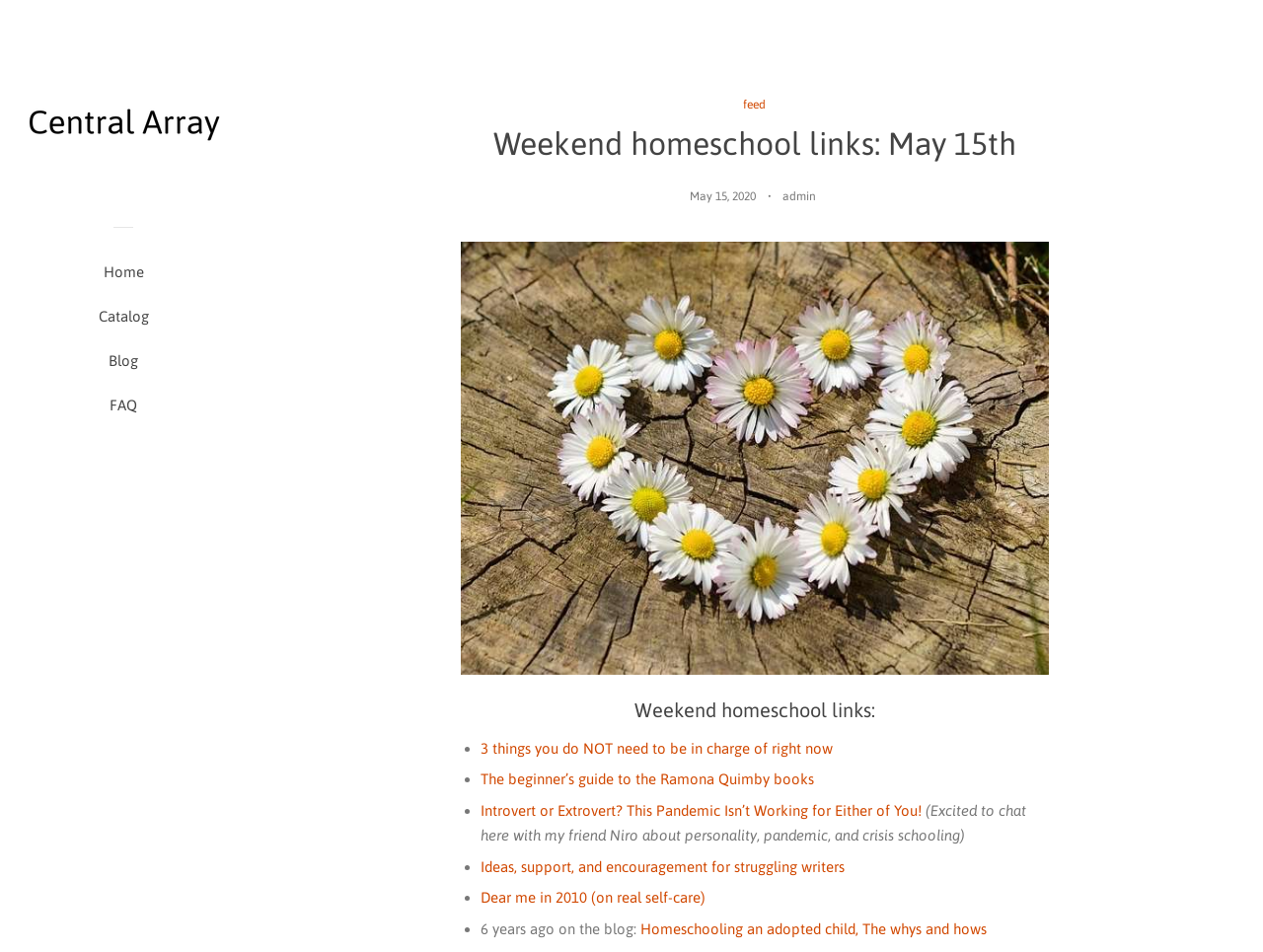Could you indicate the bounding box coordinates of the region to click in order to complete this instruction: "Read the '3 things you do NOT need to be in charge of right now' article".

[0.38, 0.777, 0.659, 0.795]